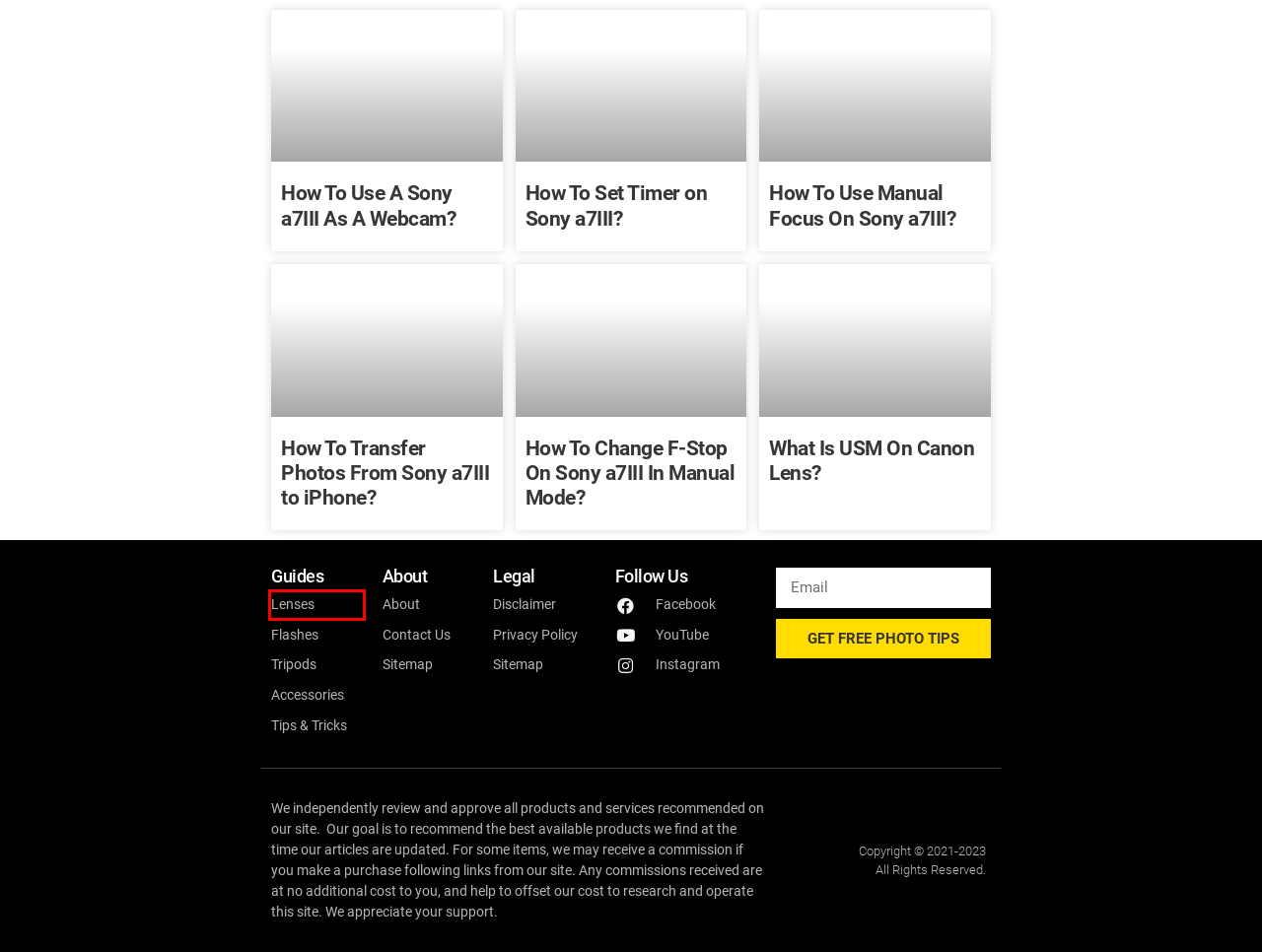Look at the screenshot of the webpage and find the element within the red bounding box. Choose the webpage description that best fits the new webpage that will appear after clicking the element. Here are the candidates:
A. Contact Us - Camera Matcher
B. Disclaimer - Camera Matcher
C. Easy Ways On How To Set Timer on Sony a7III 2024
D. Camera Accessories Guide - Camera Matcher
E. A Simple Method On How To Use A Sony a7III As A Webcam - 2024 Guide
F. Sitemap - Camera Matcher
G. Lens Guide - Camera Matcher
H. What Is USM On Canon Lens? - 2024 Buyers Guide

G